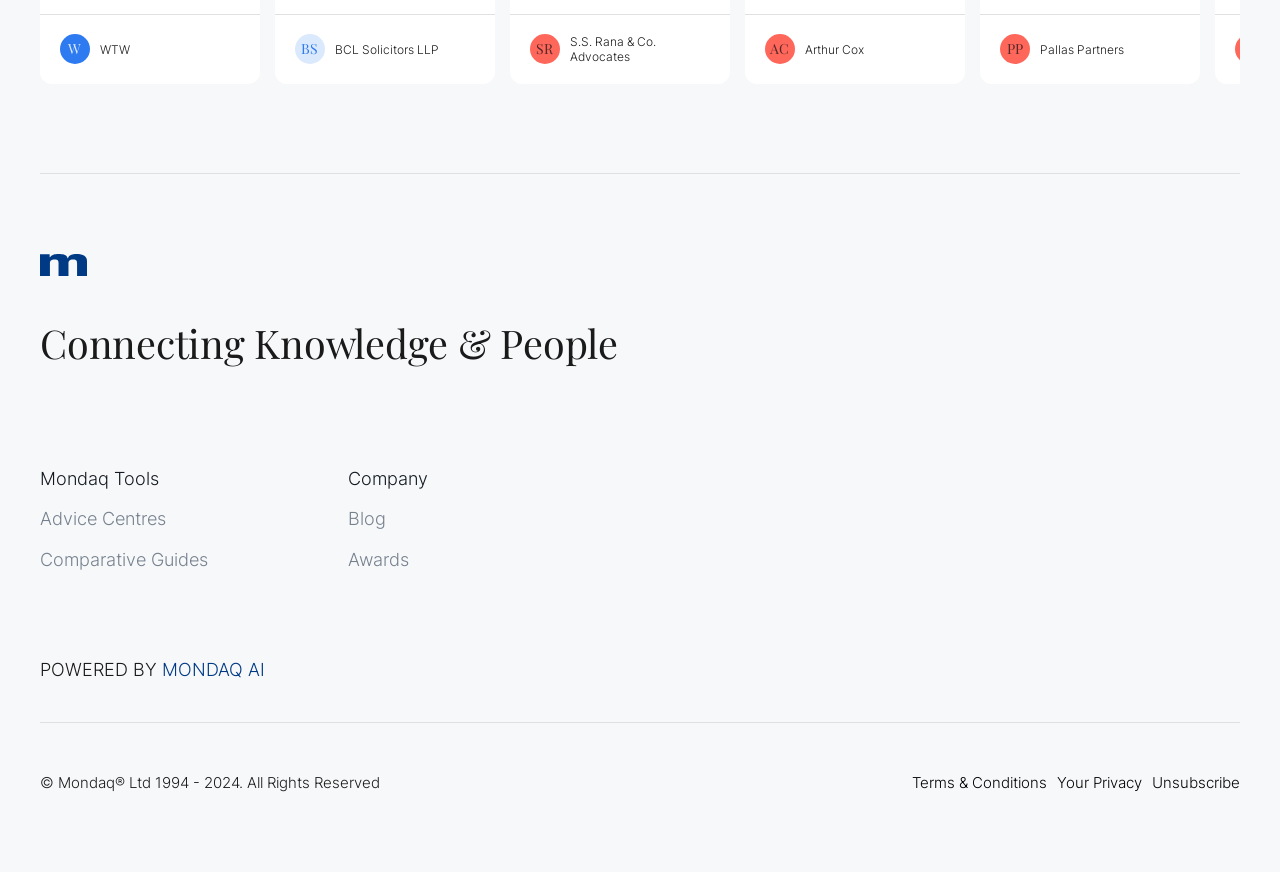What is the orientation of the menu with the item 'Mondaq Tools'?
Using the screenshot, give a one-word or short phrase answer.

Vertical